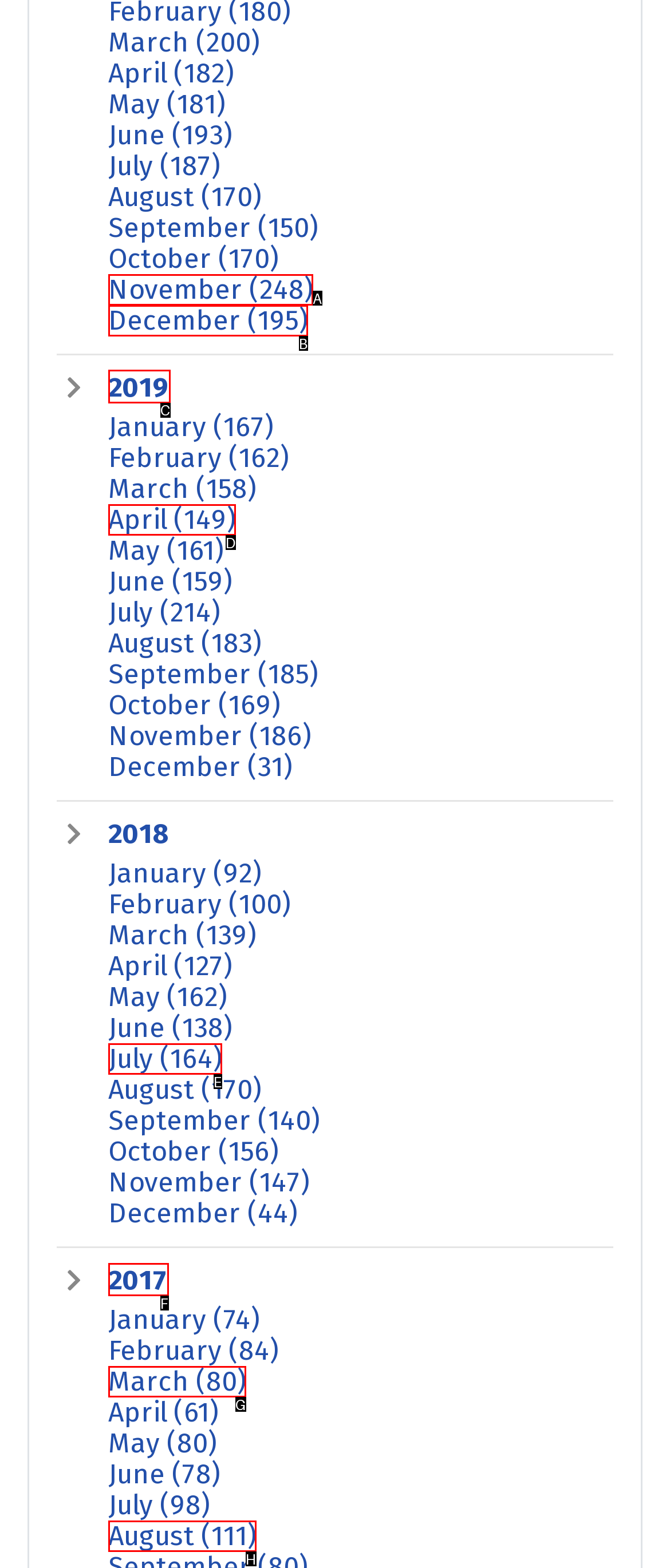Tell me which letter corresponds to the UI element that will allow you to Go to 2019. Answer with the letter directly.

C